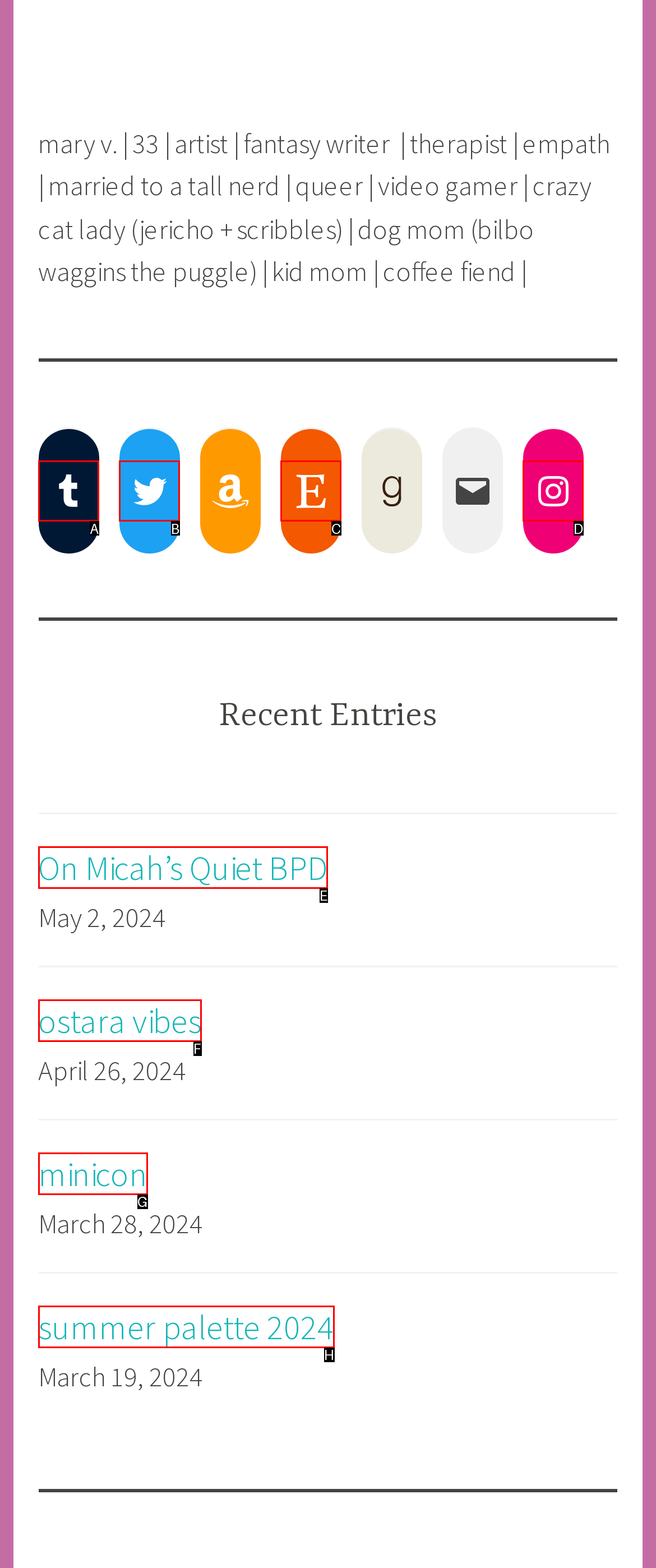Determine which option matches the description: summer palette 2024. Answer using the letter of the option.

H